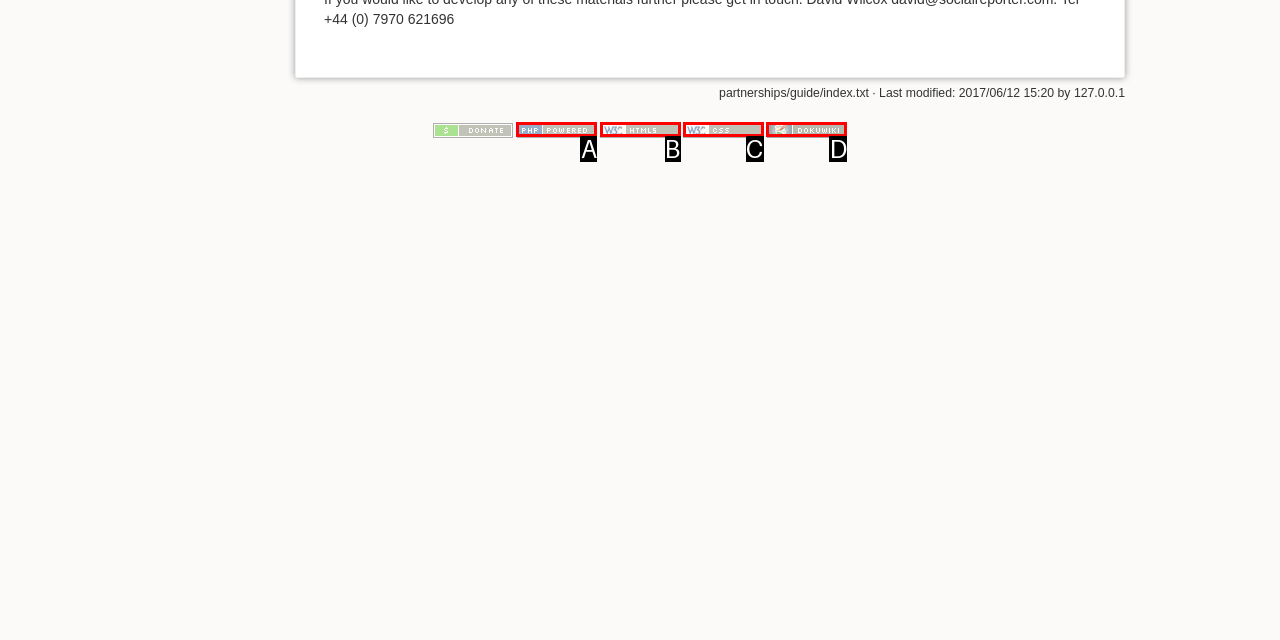Which option aligns with the description: title="Valid CSS"? Respond by selecting the correct letter.

C